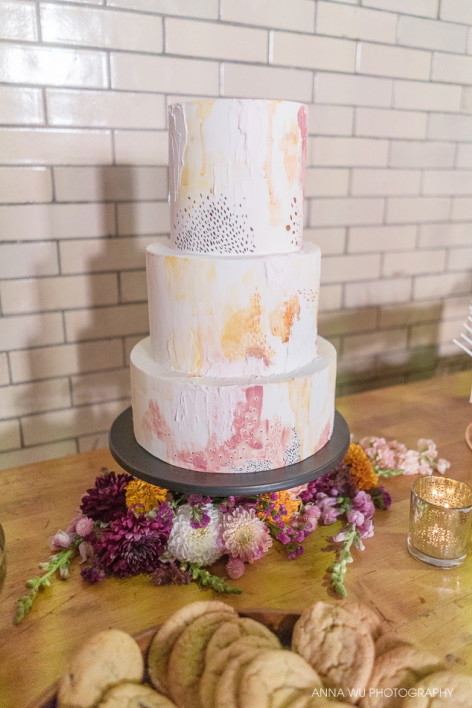What is the dominant color of the flowers?
Using the image as a reference, answer the question in detail.

The caption describes the flowers as being in 'rich autumn shades', which suggests that the dominant color of the flowers is a range of warm, earthy tones characteristic of autumn.